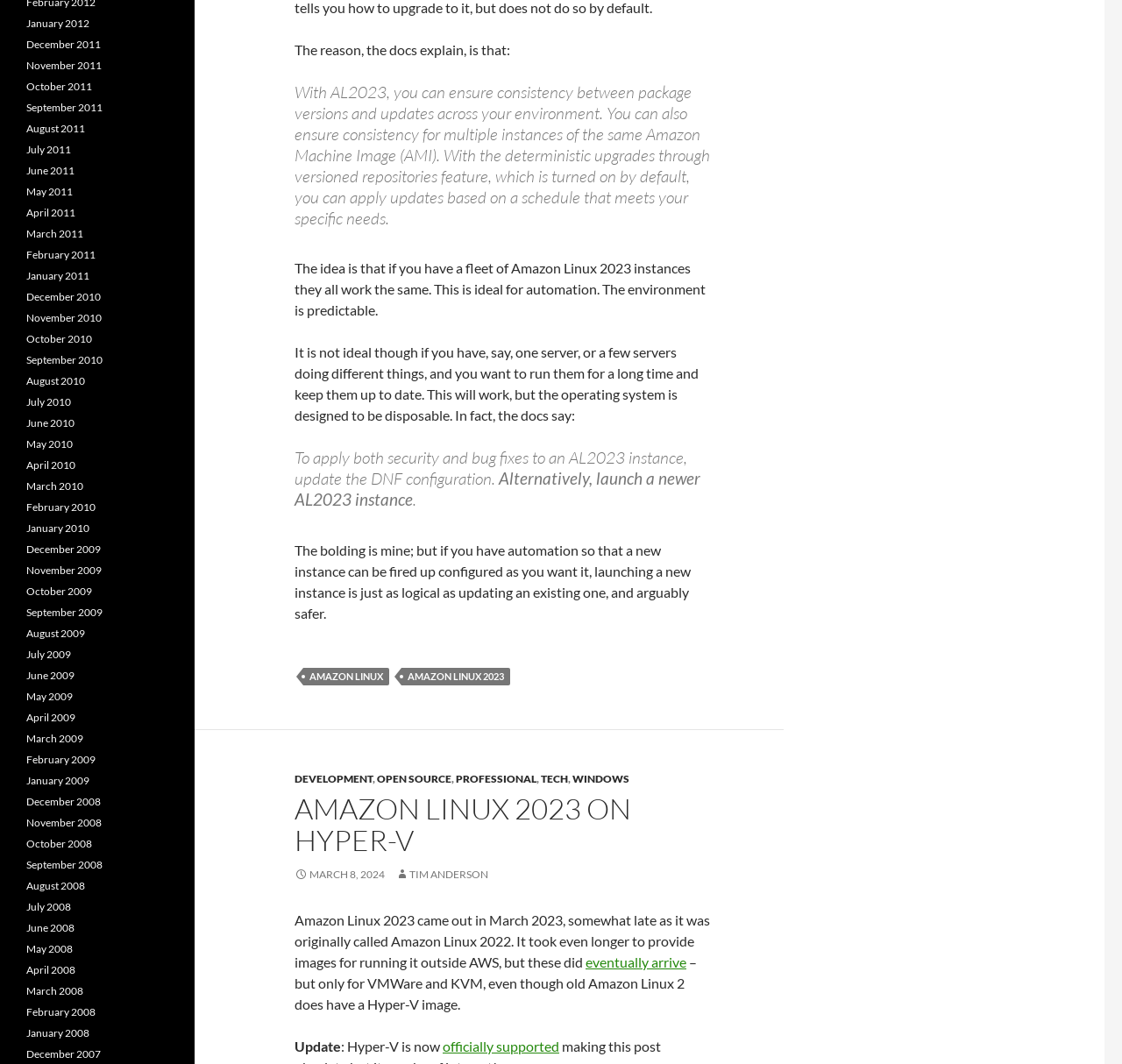What is the purpose of Amazon Linux 2023?
Please answer the question with as much detail as possible using the screenshot.

According to the webpage, Amazon Linux 2023 is designed to ensure consistency between package versions and updates across the environment, making it ideal for automation.